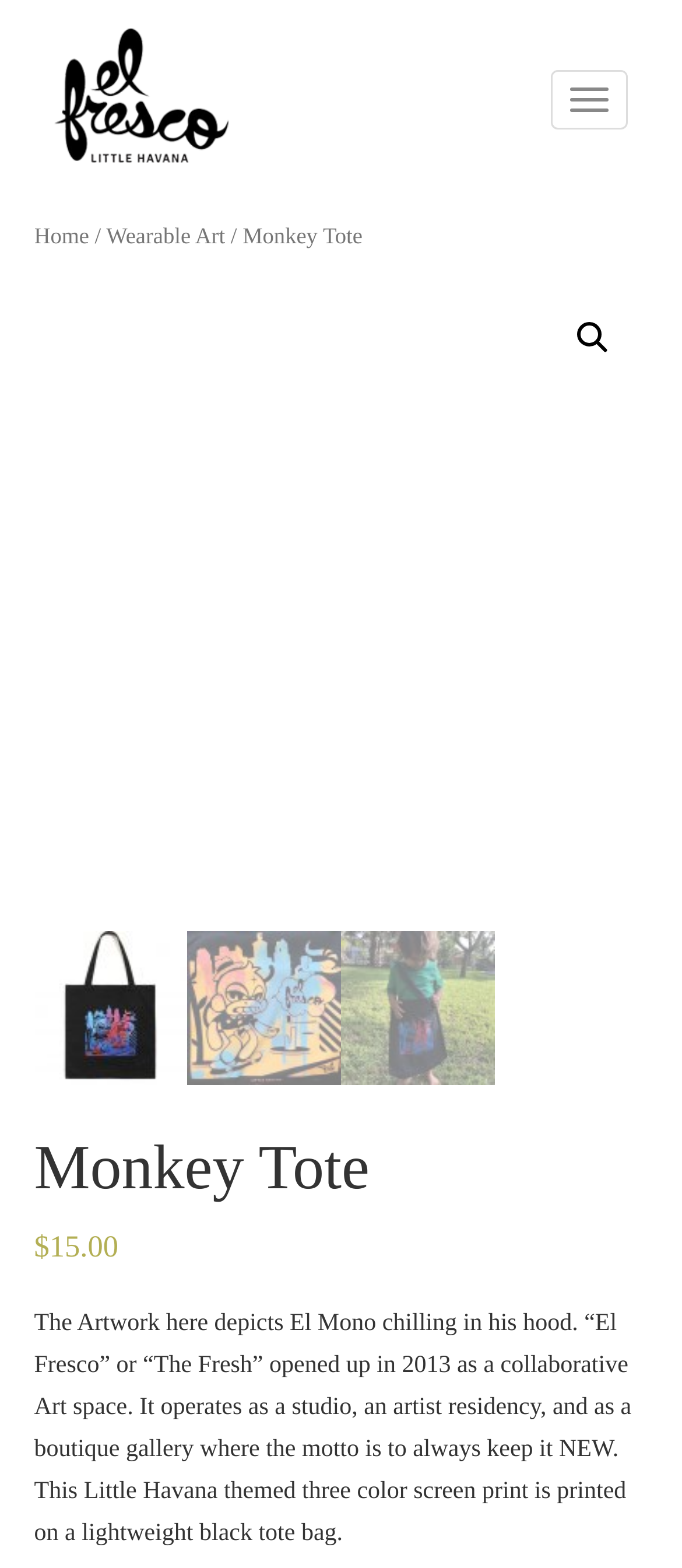What is the color of the tote bag?
Analyze the image and deliver a detailed answer to the question.

The color of the tote bag can be inferred from the description of the artwork, which mentions that the three-color screen print is printed on a 'lightweight black tote bag'.